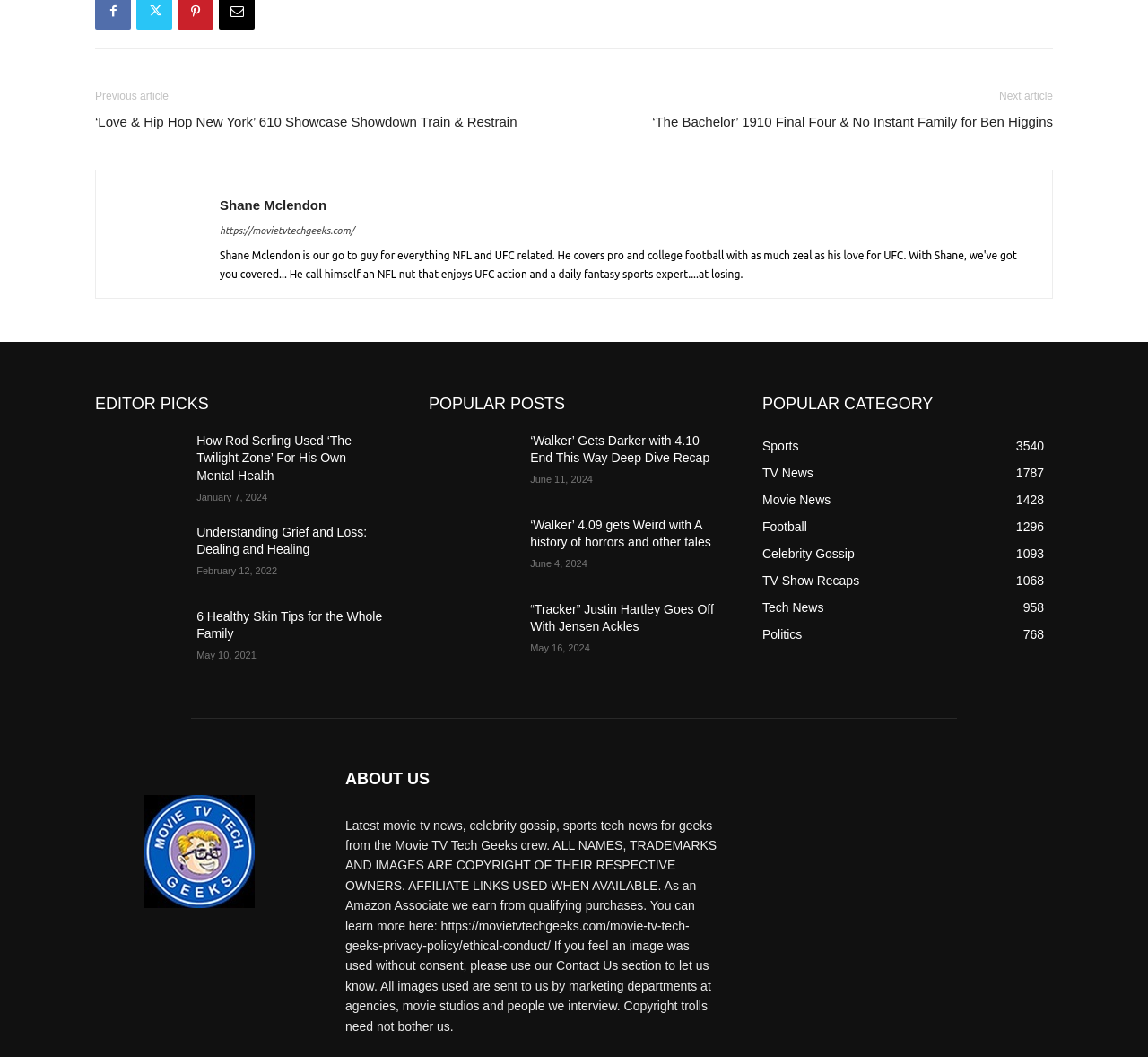Identify the bounding box coordinates of the clickable region to carry out the given instruction: "Enter your name".

None